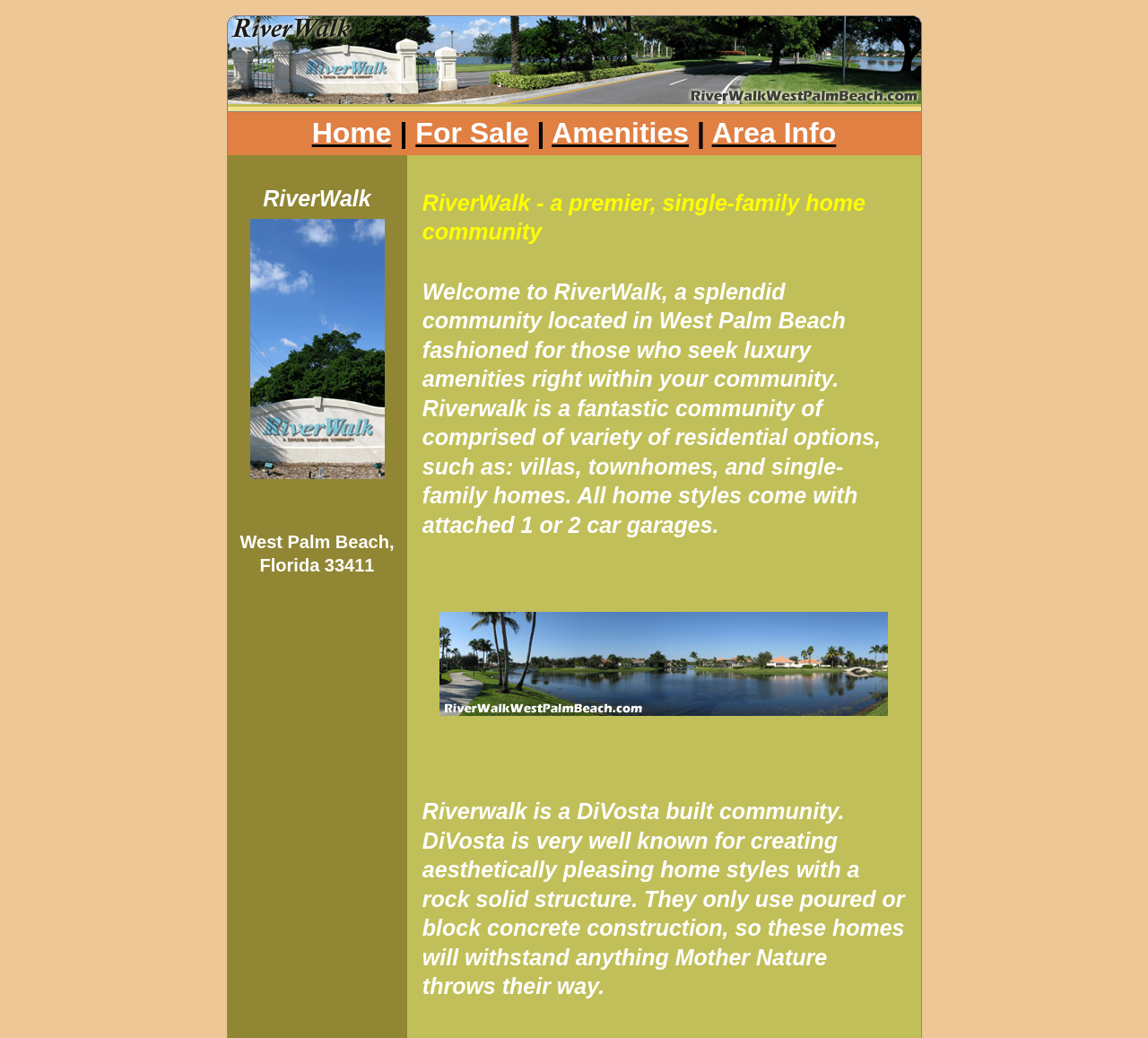Refer to the image and provide an in-depth answer to the question:
What is the location of RiverWalk community?

The webpage mentions that RiverWalk is a splendid community located in West Palm Beach, Florida, and the exact address is West Palm Beach, Florida 33411.